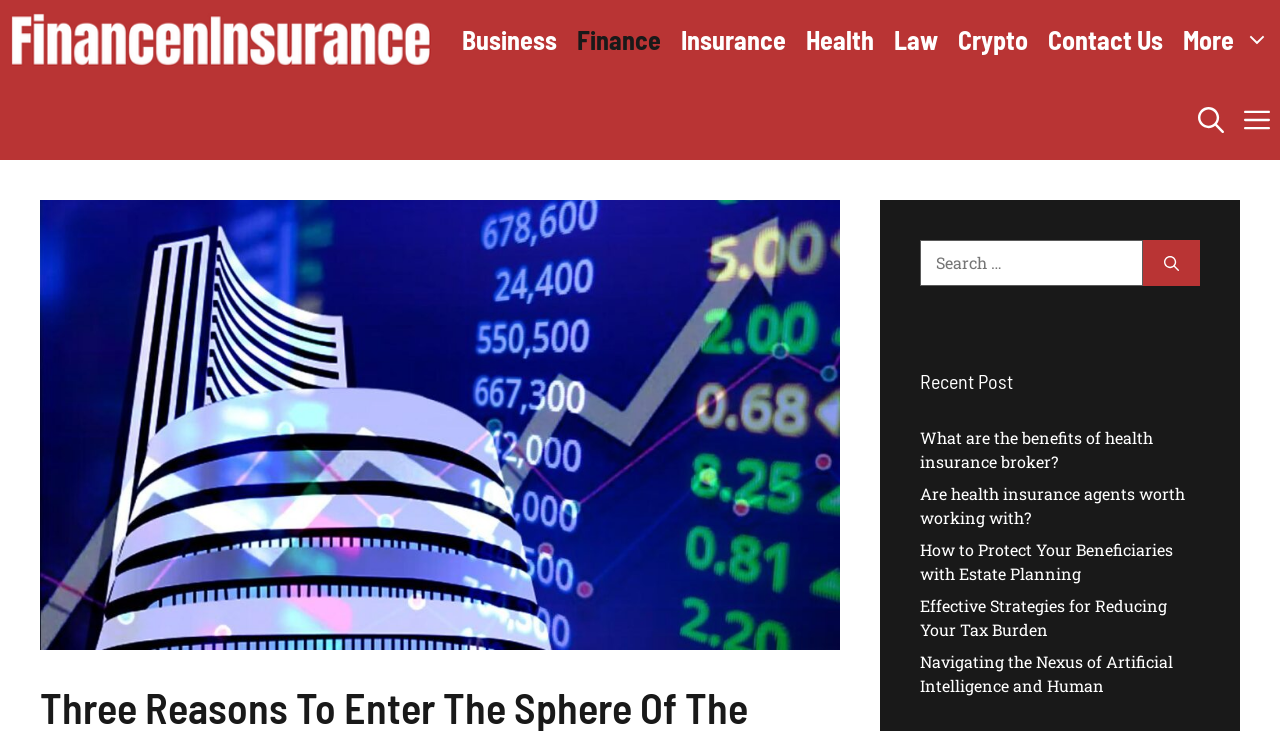What is the function of the button in the top right corner?
Based on the image, respond with a single word or phrase.

Open search